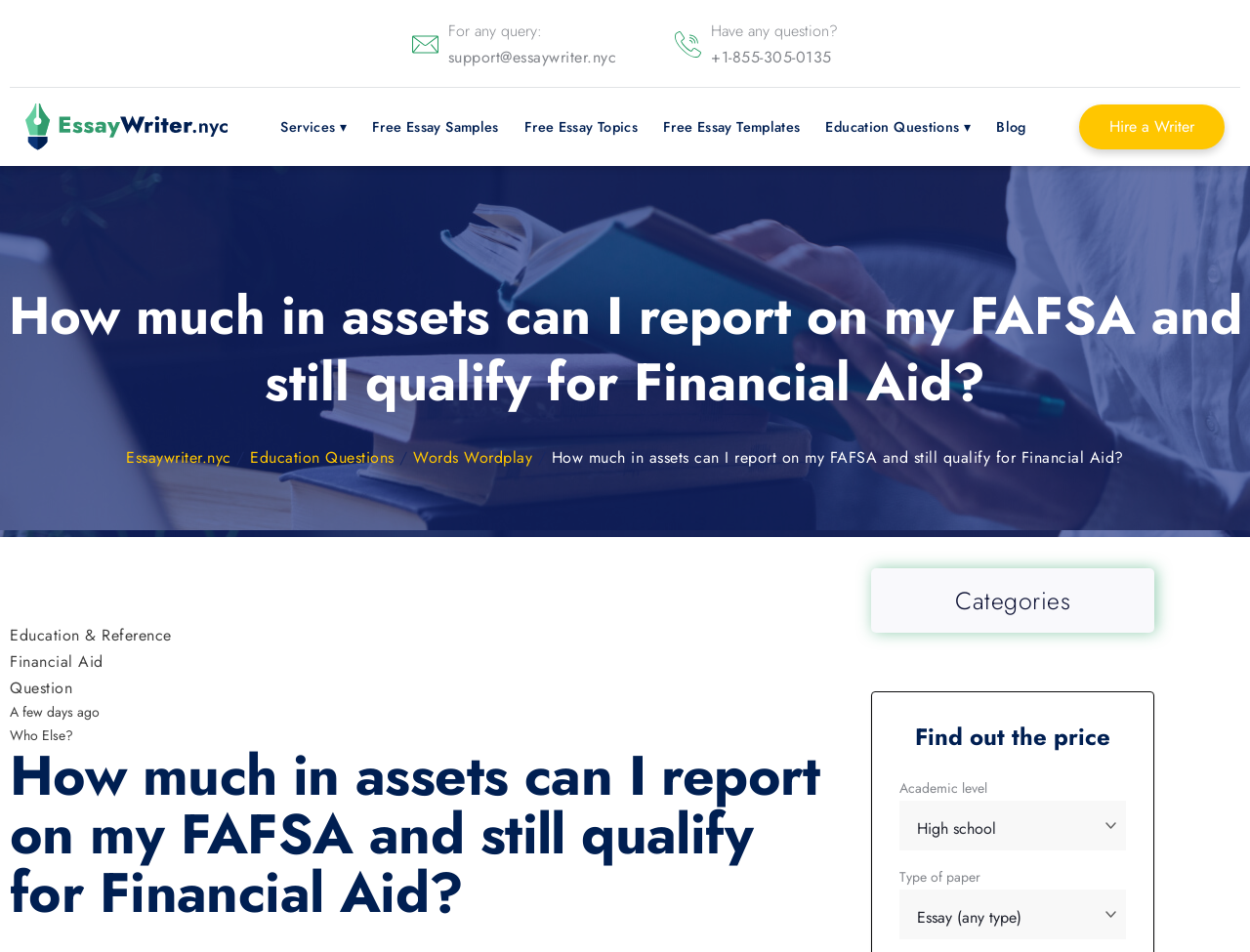What are the categories available on the webpage?
Can you provide a detailed and comprehensive answer to the question?

The webpage has a static text 'Categories' but it does not provide any specific categories. It might be a section header or a label for a dropdown menu, but the actual categories are not listed.